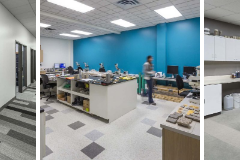Analyze the image and describe all the key elements you observe.

The image showcases a bright and modern office space designed for collaborative work and research. The area features distinct sections including a hallway with sleek, minimalist white walls and a patterned gray carpet leading to various rooms. Adjacent to the hallway is a spacious workroom filled with ergonomic desks equipped with computers and lab equipment. The vibrant teal accent wall adds a refreshing pop of color, enhancing the contemporary aesthetic. In the foreground, a well-organized work table is set with an array of tools and materials, indicating an emphasis on hands-on projects and innovative workflows. The overall environment blends practicality with modern design elements, fostering productivity and creativity.